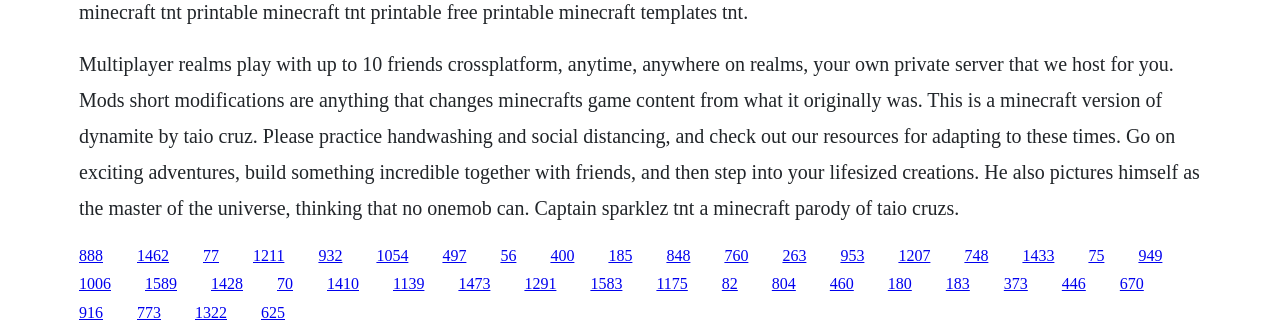Please provide a comprehensive response to the question based on the details in the image: What is the purpose of realms?

The webpage describes realms as 'your own private server that we host for you', indicating that the purpose of realms is to provide a private server for users.